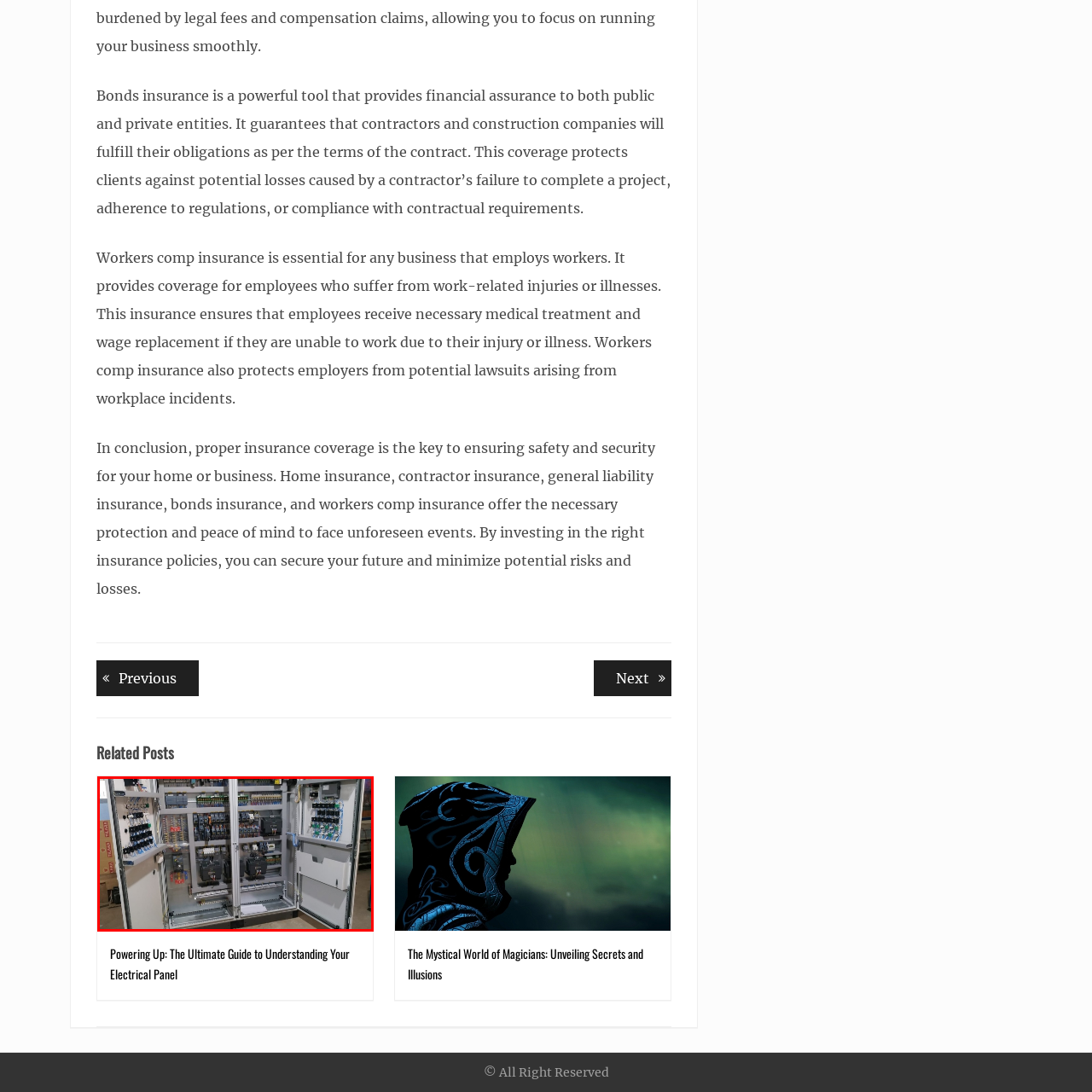Look at the area highlighted in the red box, What is the significance of labeling components? Please provide an answer in a single word or phrase.

Easy identification